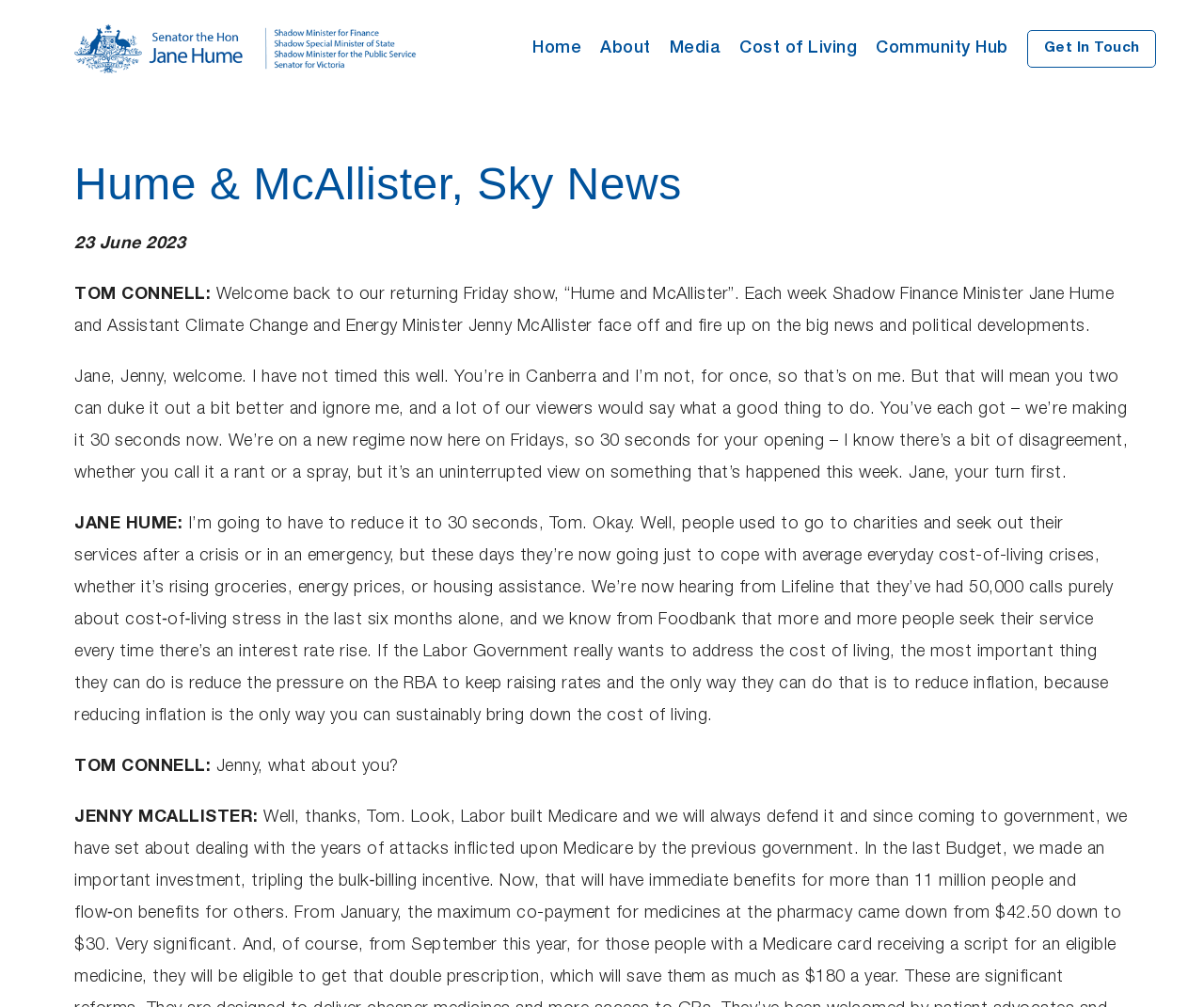What is the topic discussed by Jane Hume?
Examine the screenshot and reply with a single word or phrase.

Cost of living